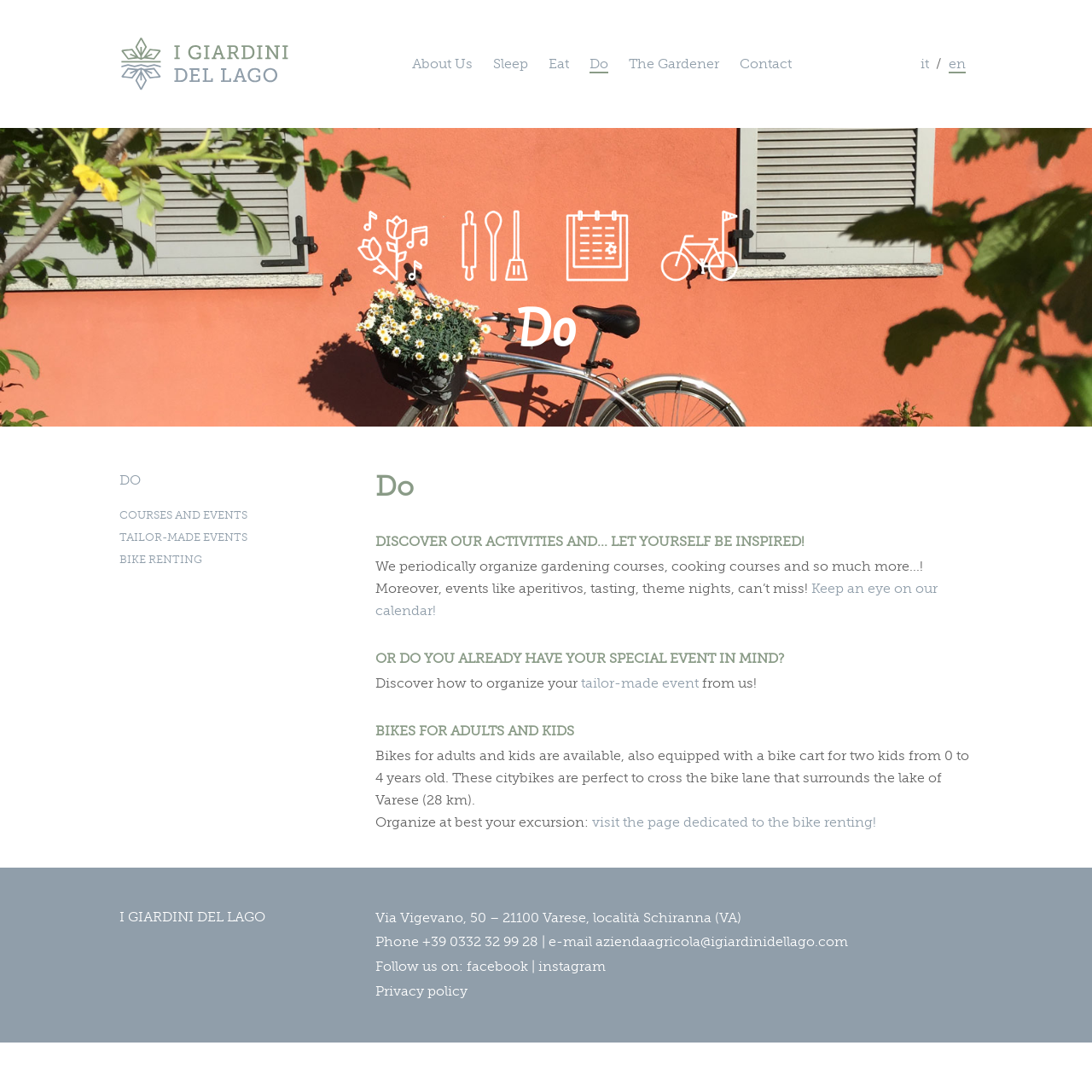Locate the bounding box of the UI element defined by this description: "Contact". The coordinates should be given as four float numbers between 0 and 1, formatted as [left, top, right, bottom].

[0.677, 0.051, 0.725, 0.067]